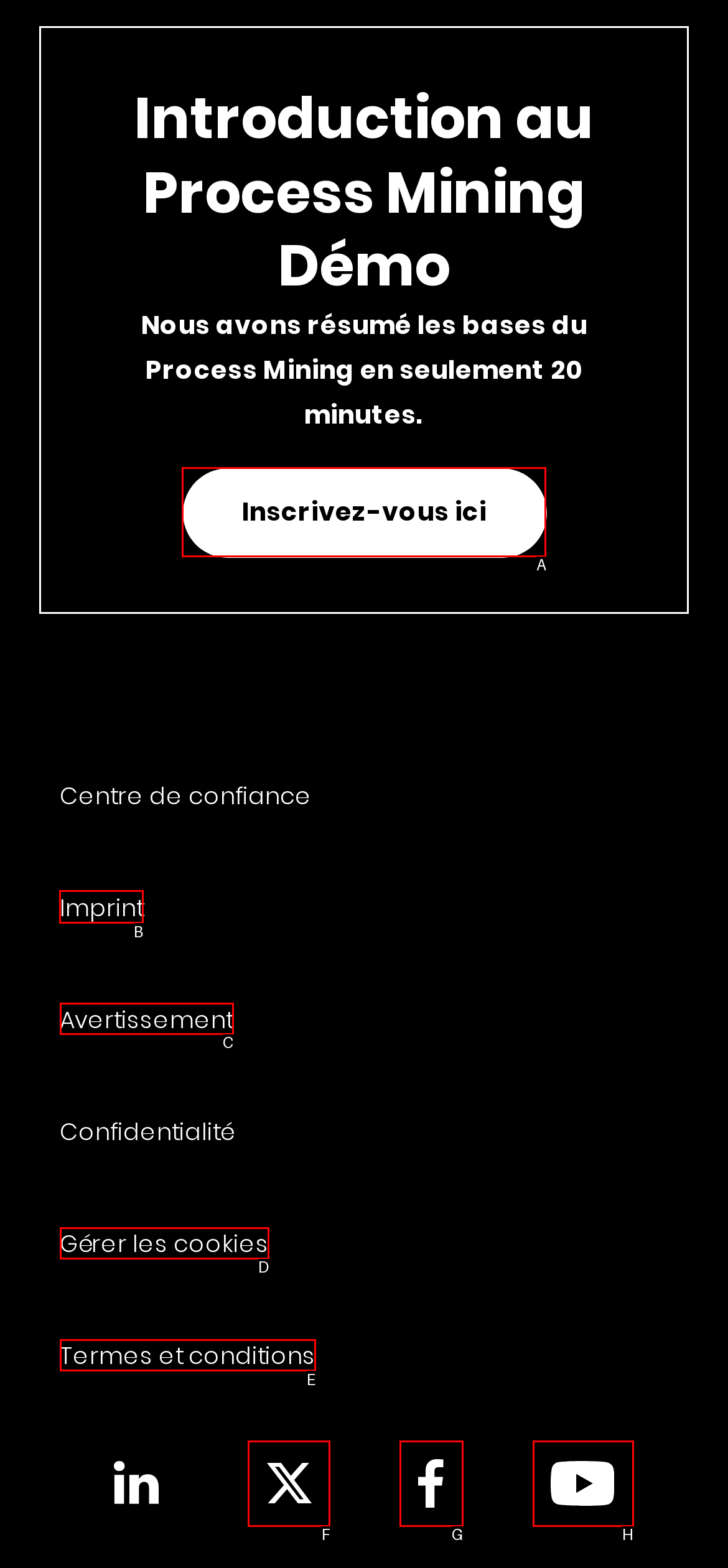Select the letter of the UI element that matches this task: Click the Email link
Provide the answer as the letter of the correct choice.

None